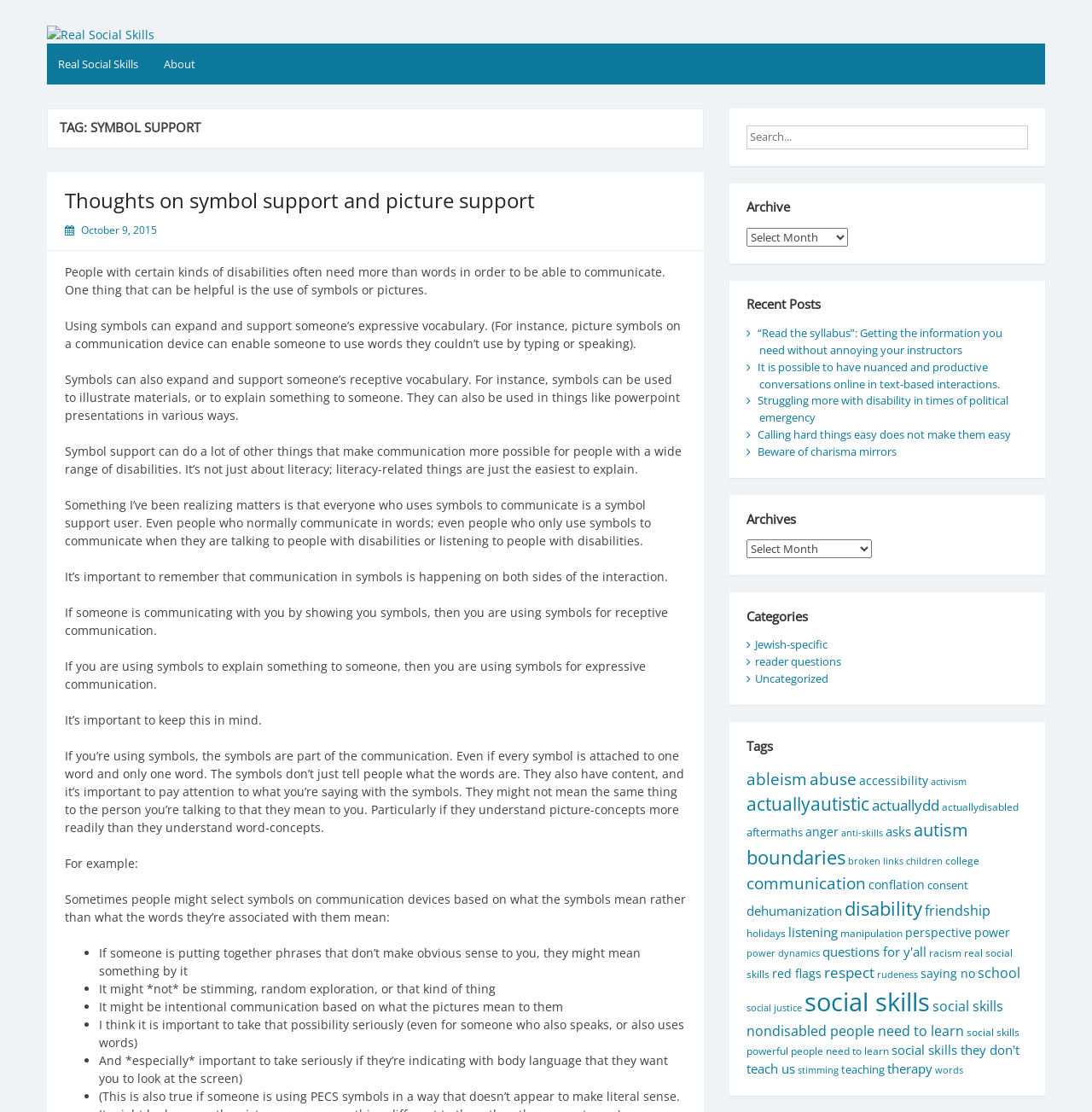Determine the bounding box coordinates of the element's region needed to click to follow the instruction: "Search for something". Provide these coordinates as four float numbers between 0 and 1, formatted as [left, top, right, bottom].

[0.684, 0.113, 0.941, 0.134]